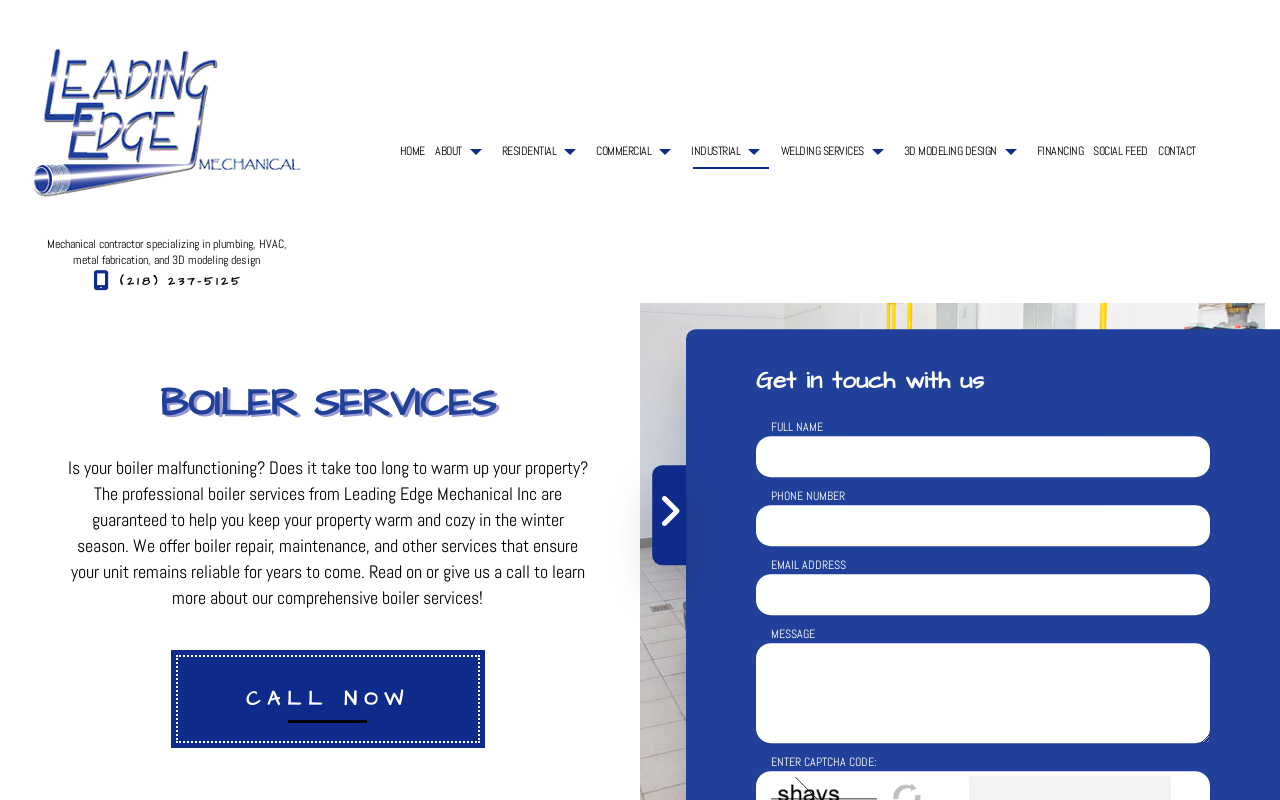Give the bounding box coordinates for the element described by: "Blog".

[0.173, 0.266, 0.362, 0.293]